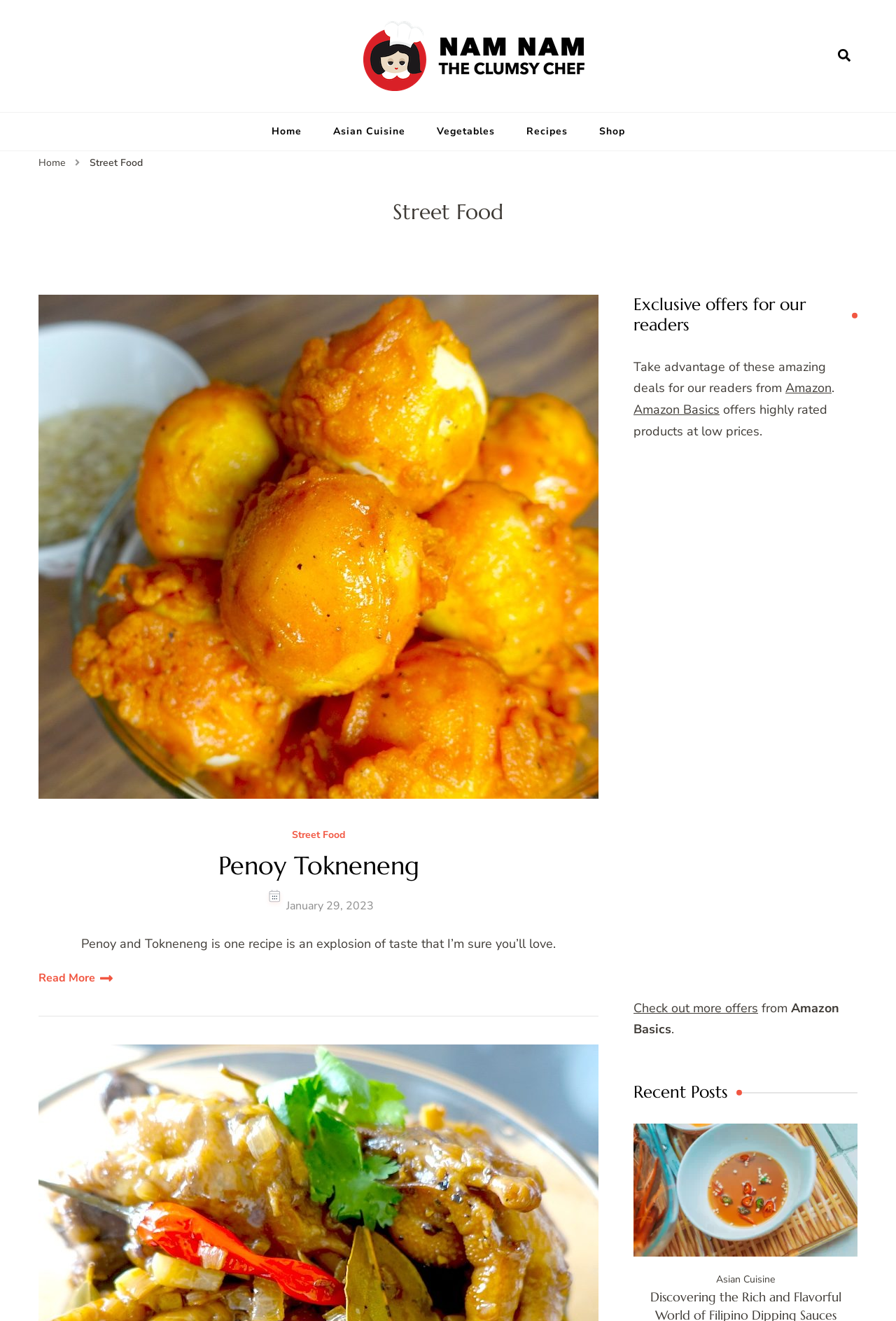Please locate the bounding box coordinates of the element that should be clicked to complete the given instruction: "View Foreign Women Profiles".

None